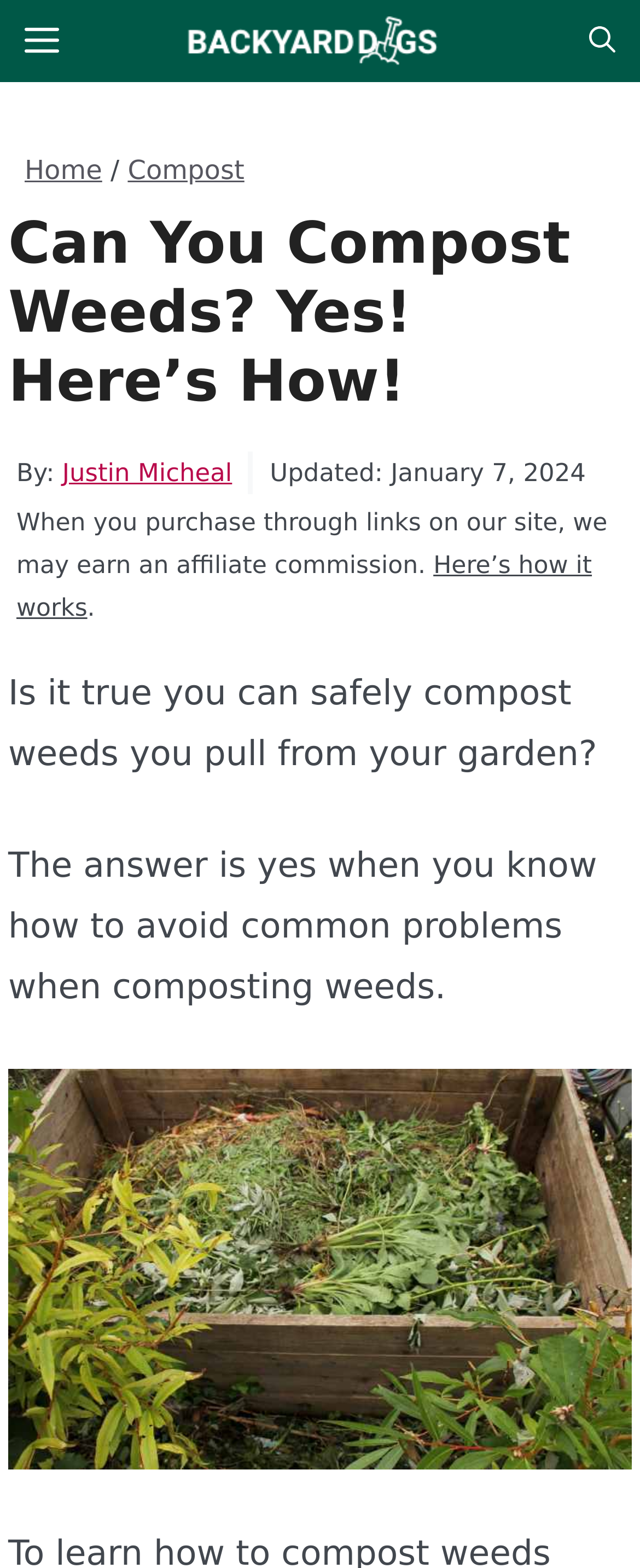Locate and generate the text content of the webpage's heading.

Can You Compost Weeds? Yes! Here’s How!